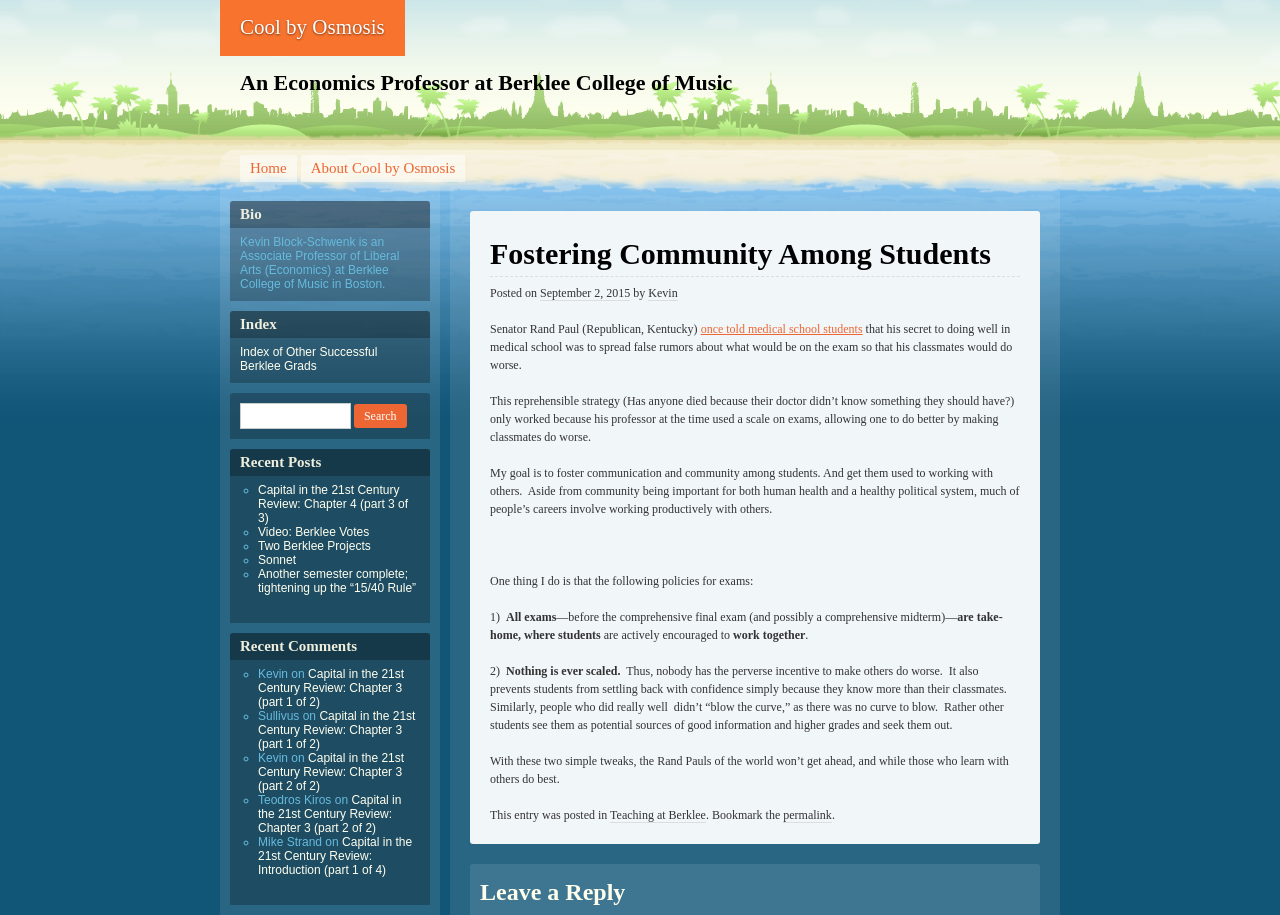Please determine the bounding box coordinates of the element's region to click for the following instruction: "Click on the 'Home' link".

[0.188, 0.169, 0.232, 0.198]